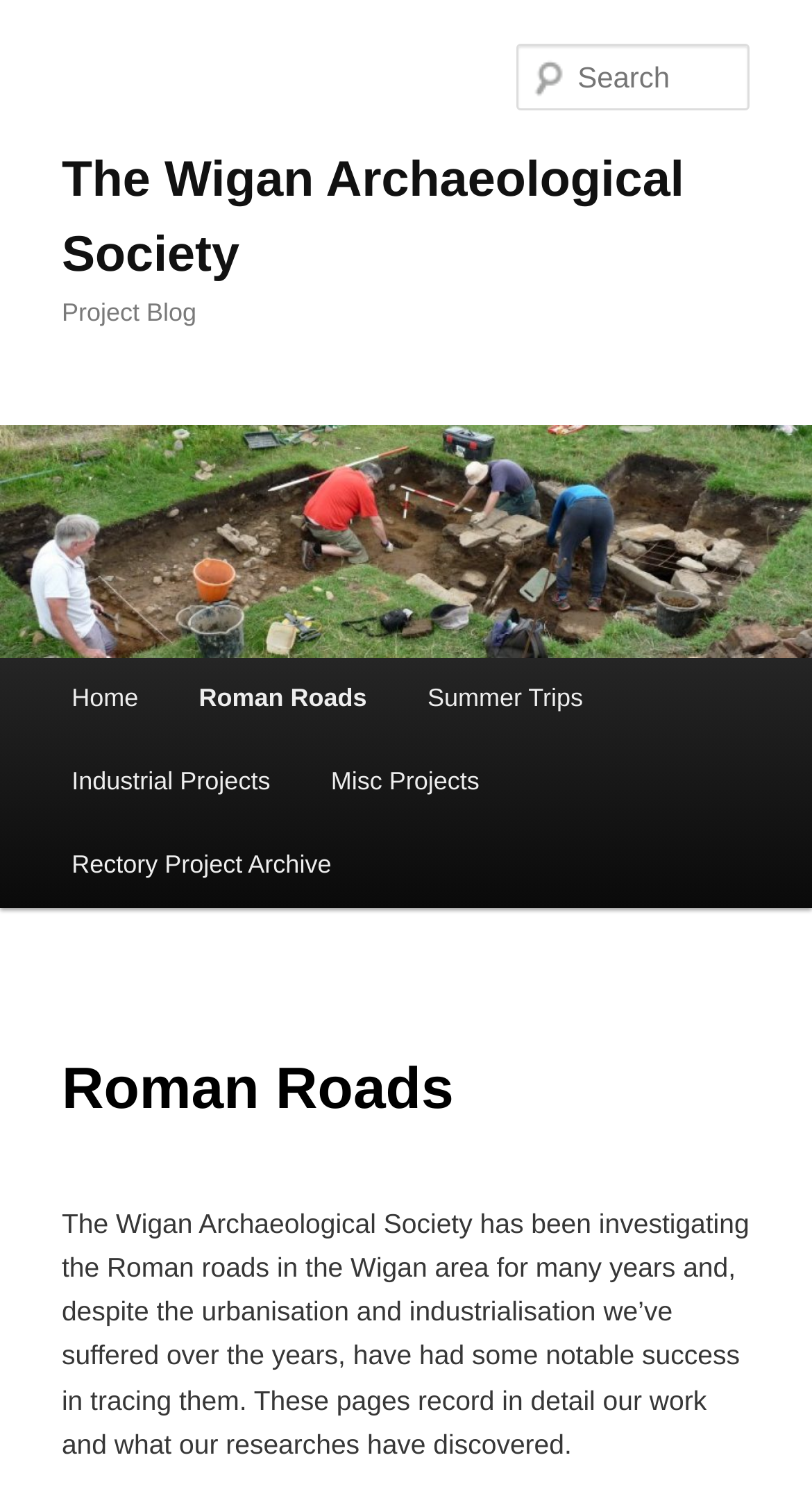Articulate a complete and detailed caption of the webpage elements.

The webpage is about the Roman Roads project by the Wigan Archaeological Society. At the top, there is a link to skip to the primary content. Below it, the title "The Wigan Archaeological Society" is displayed prominently, with a link to the society's page. Next to it, there is a heading "Project Blog".

On the left side, there is a menu with links to different sections, including "Home", "Roman Roads", "Summer Trips", "Industrial Projects", "Misc Projects", and "Rectory Project Archive". The "Roman Roads" link is highlighted, indicating that it is the current page.

Above the menu, there is an image and a link to "The Wigan Archaeological Society" page. On the right side, there is a search box with a label "Search".

The main content of the page is divided into two sections. The first section has a heading "Roman Roads" and the second section contains a paragraph of text describing the society's work on tracing Roman roads in the Wigan area. The text explains that despite urbanization and industrialization, the society has had notable success in tracing the roads and that the pages record their work and research findings in detail.